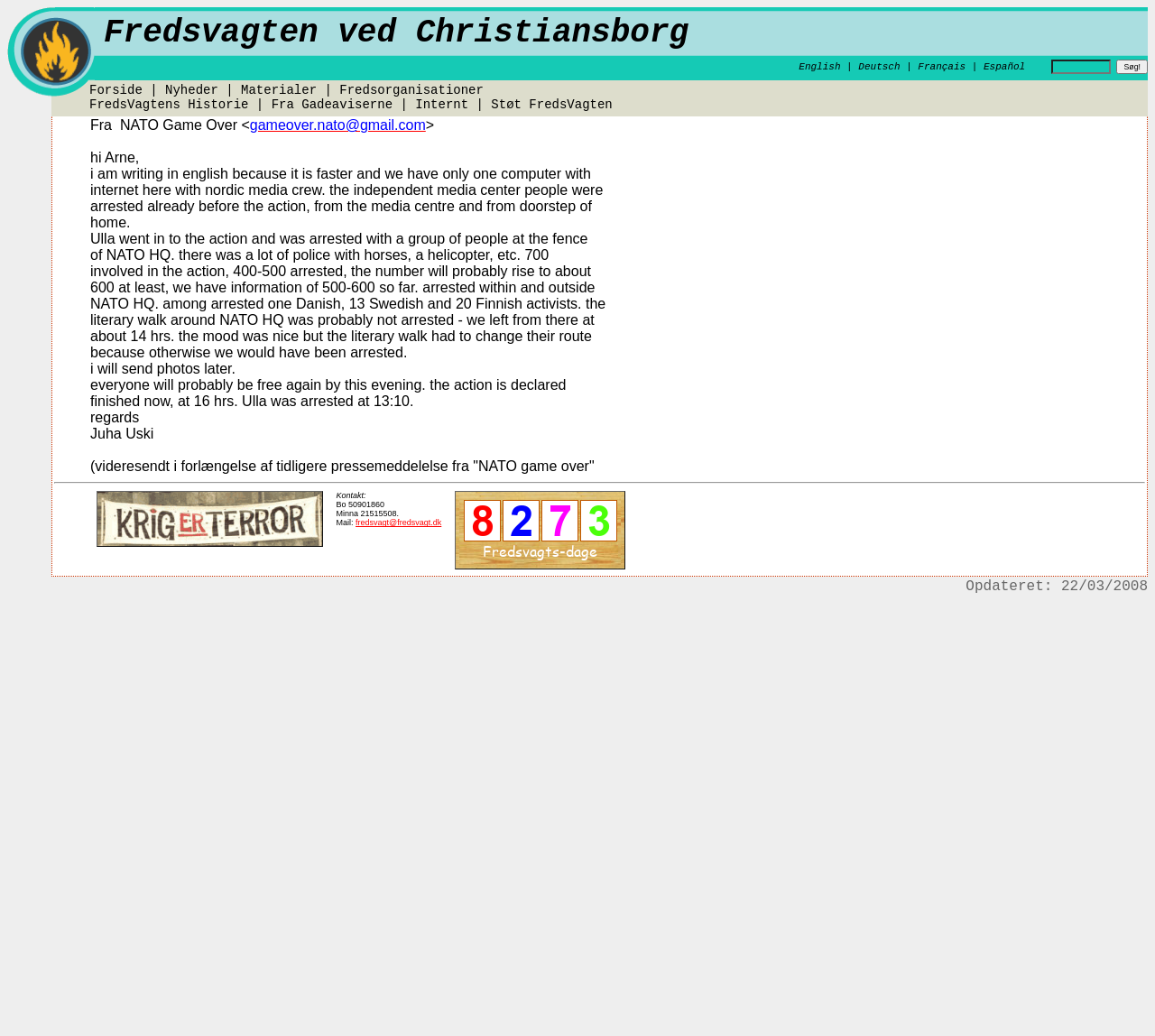Please answer the following question using a single word or phrase: 
What is the purpose of the textbox?

Search